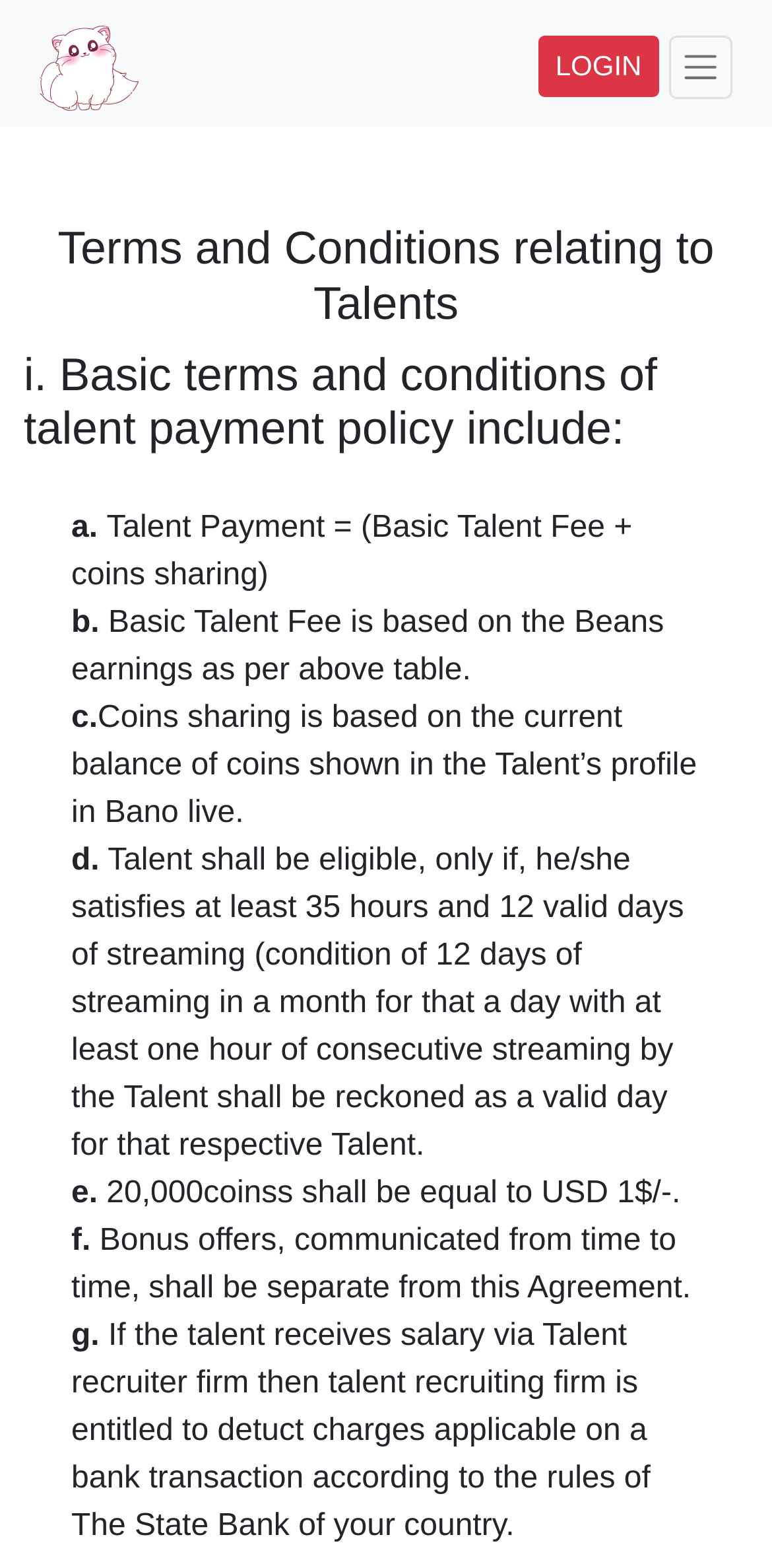Reply to the question below using a single word or brief phrase:
What happens to the talent's salary if it is received via a talent recruiter firm?

Deduction of bank transaction charges